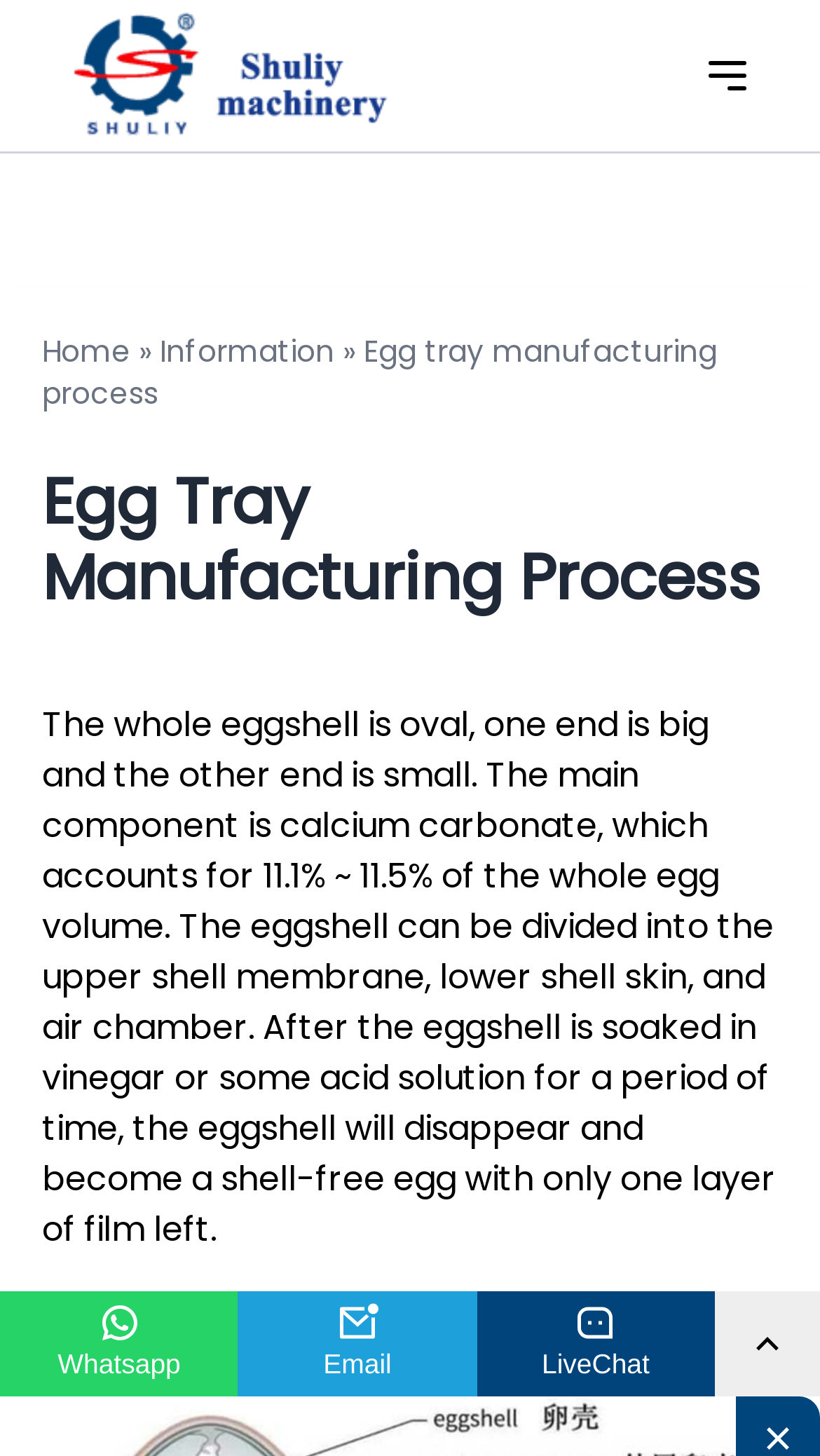Write a detailed summary of the webpage, including text, images, and layout.

The webpage is about the egg tray manufacturing process. At the top, there is a header section that spans the entire width of the page, containing a logo on the left side and a button on the right side. The logo is an image, and the button has an image inside it.

Below the header section, there is a navigation bar that also spans the entire width of the page. The navigation bar contains a series of links, including "Home", "Information", and "Egg tray manufacturing process", which is the current page. The links are separated by a "»" symbol.

Further down, there is a heading that reads "Egg Tray Manufacturing Process". Below the heading, there is a block of text that describes the eggshell, its composition, and its structure. The text also explains what happens when the eggshell is soaked in vinegar or acid solution.

At the bottom of the page, there are four links to different contact methods: Whatsapp, Email, LiveChat, and an unknown link. Each link has an accompanying image. The links are aligned horizontally and take up the entire width of the page.